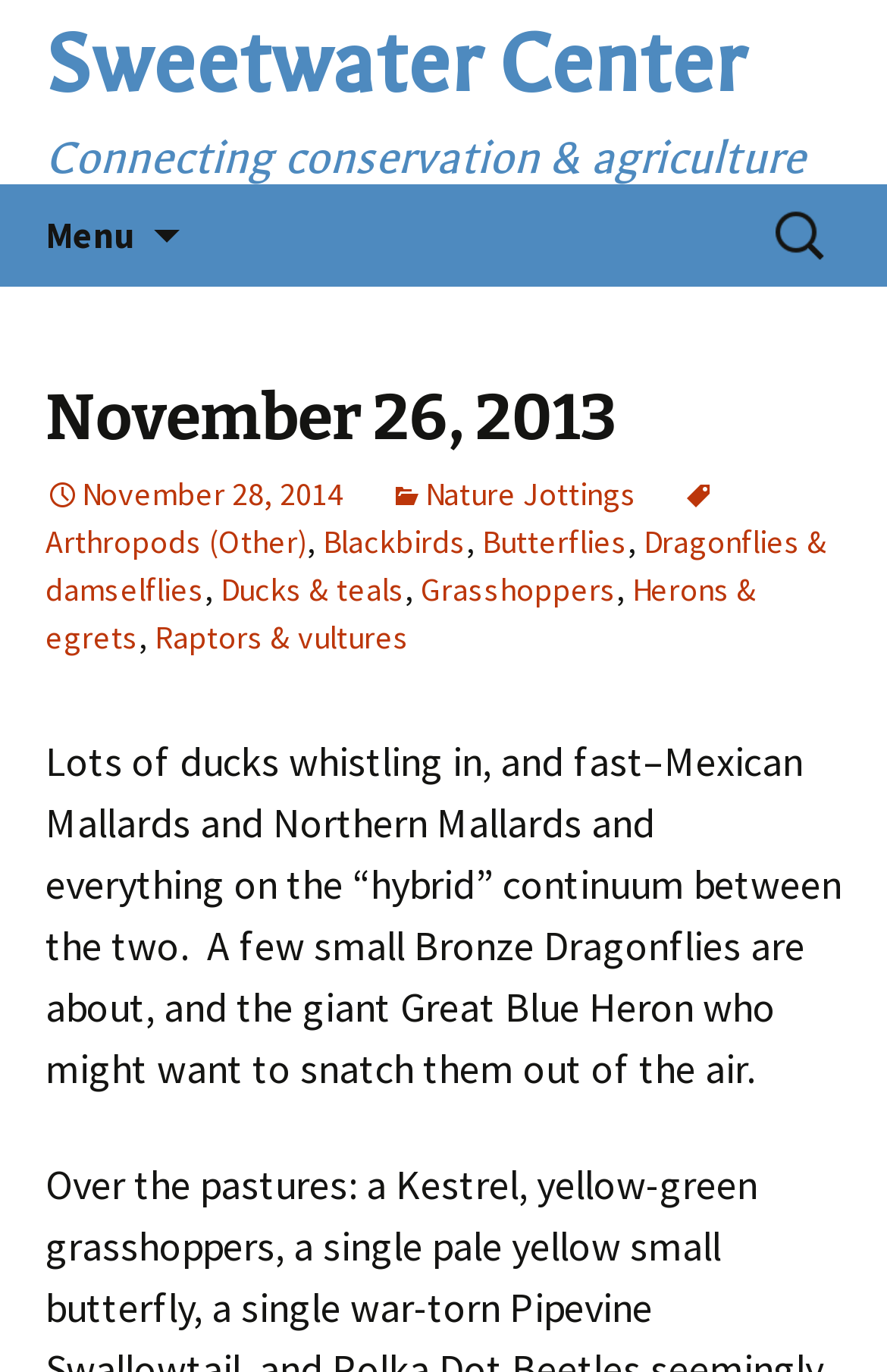Find the bounding box coordinates for the area you need to click to carry out the instruction: "Search for something". The coordinates should be four float numbers between 0 and 1, indicated as [left, top, right, bottom].

[0.862, 0.136, 0.949, 0.207]